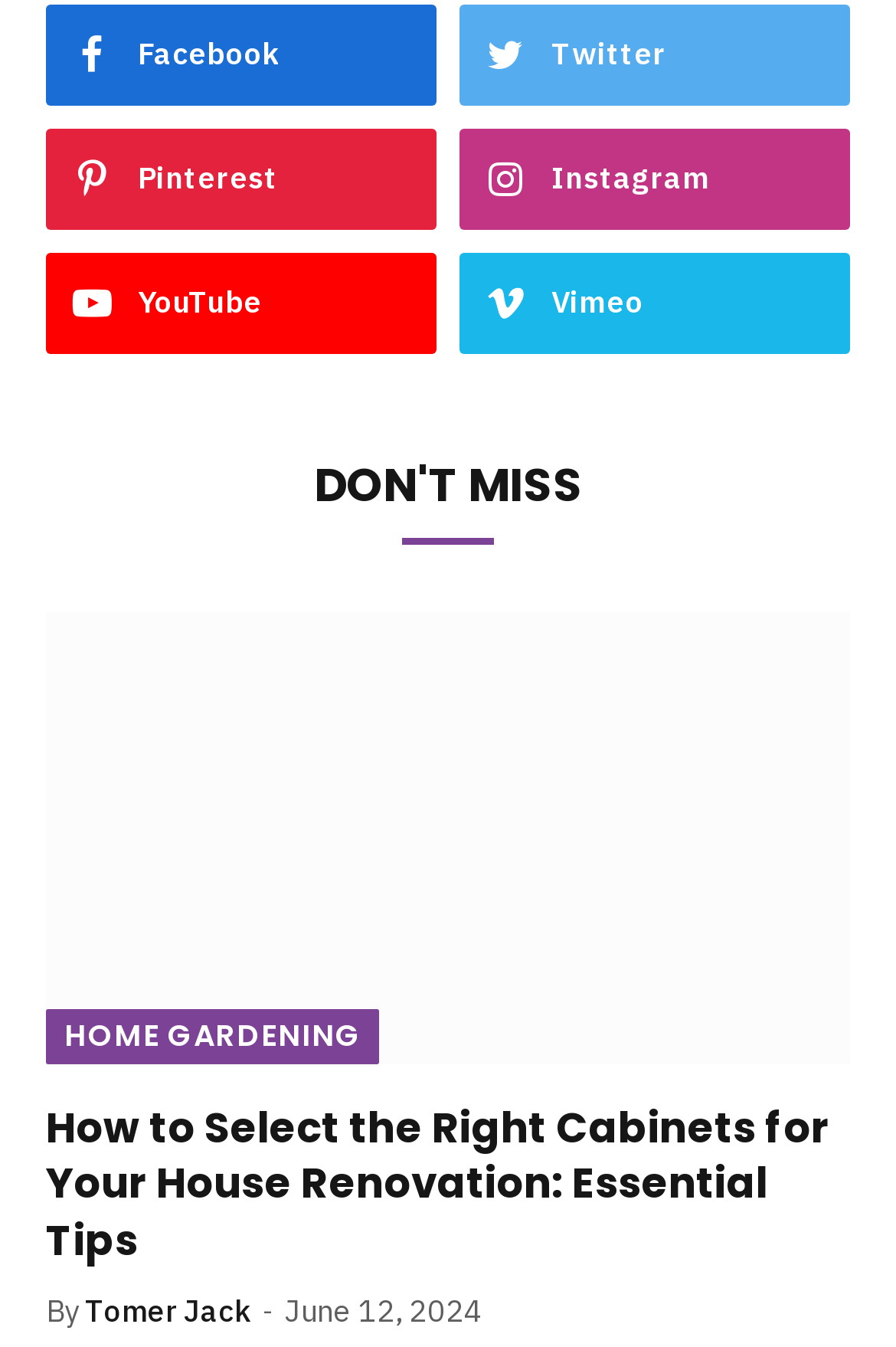Please identify the bounding box coordinates of the element's region that should be clicked to execute the following instruction: "Read about Right Cabinets for Your House Renovation". The bounding box coordinates must be four float numbers between 0 and 1, i.e., [left, top, right, bottom].

[0.051, 0.454, 0.949, 0.79]